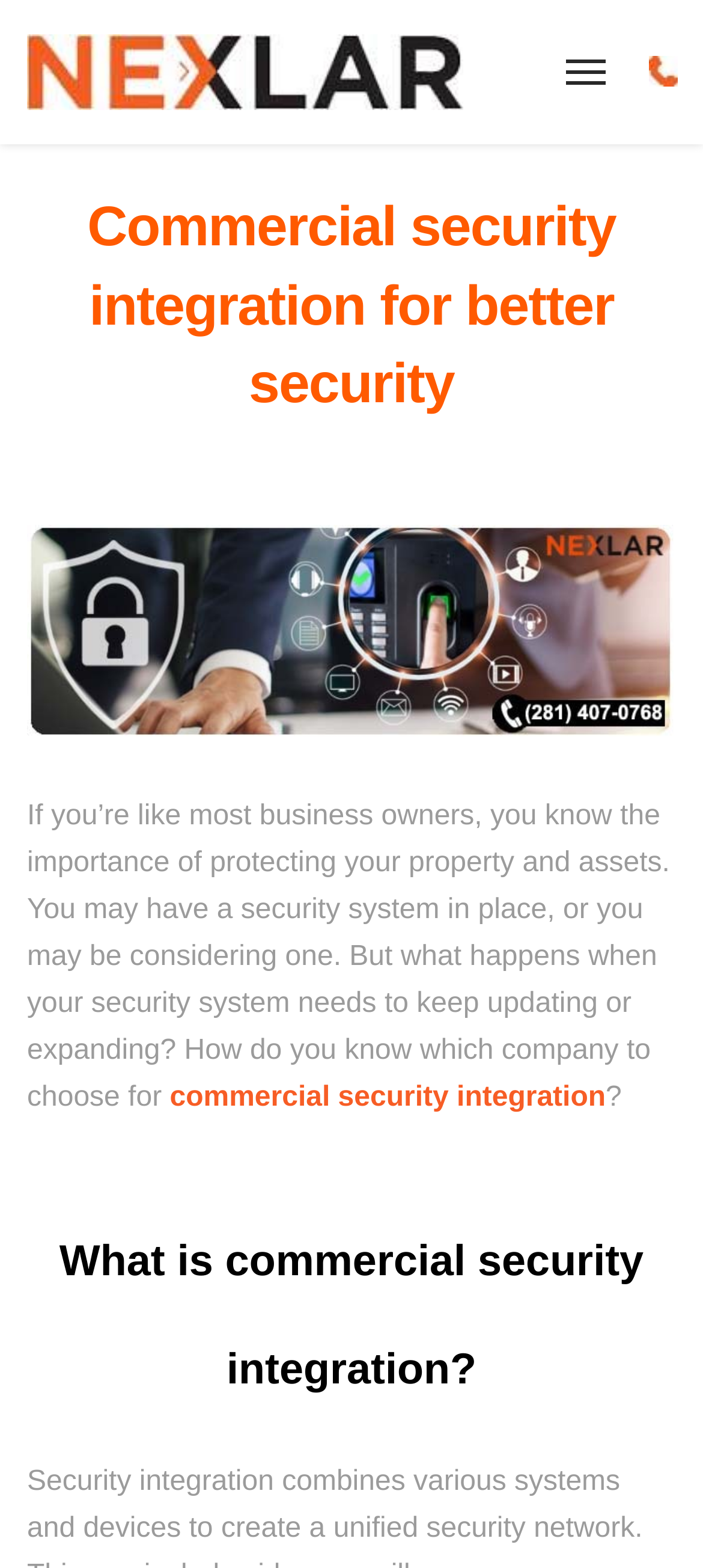Create a detailed summary of the webpage's content and design.

The webpage is about Nexlar Security's commercial security integration solutions. At the top left corner, there are two identical links with the text "Nexlar - Nexlar Security - Security Cameras and Access Control", each accompanied by a small image with the same text. 

Below these links, there is a larger heading that reads "Commercial security integration for better security". To the right of this heading, there is a small image labeled "Access Control". 

Further down, there is a large image with the text "nexlar-commercial-security-integration Commercial Security Integration" that takes up most of the width of the page. 

Below this image, there is a block of text that discusses the importance of protecting business property and assets, and the need for a reliable security system. Within this text, there is a link to "commercial security integration". 

Finally, at the bottom of the page, there is a heading that asks "What is commercial security integration?"